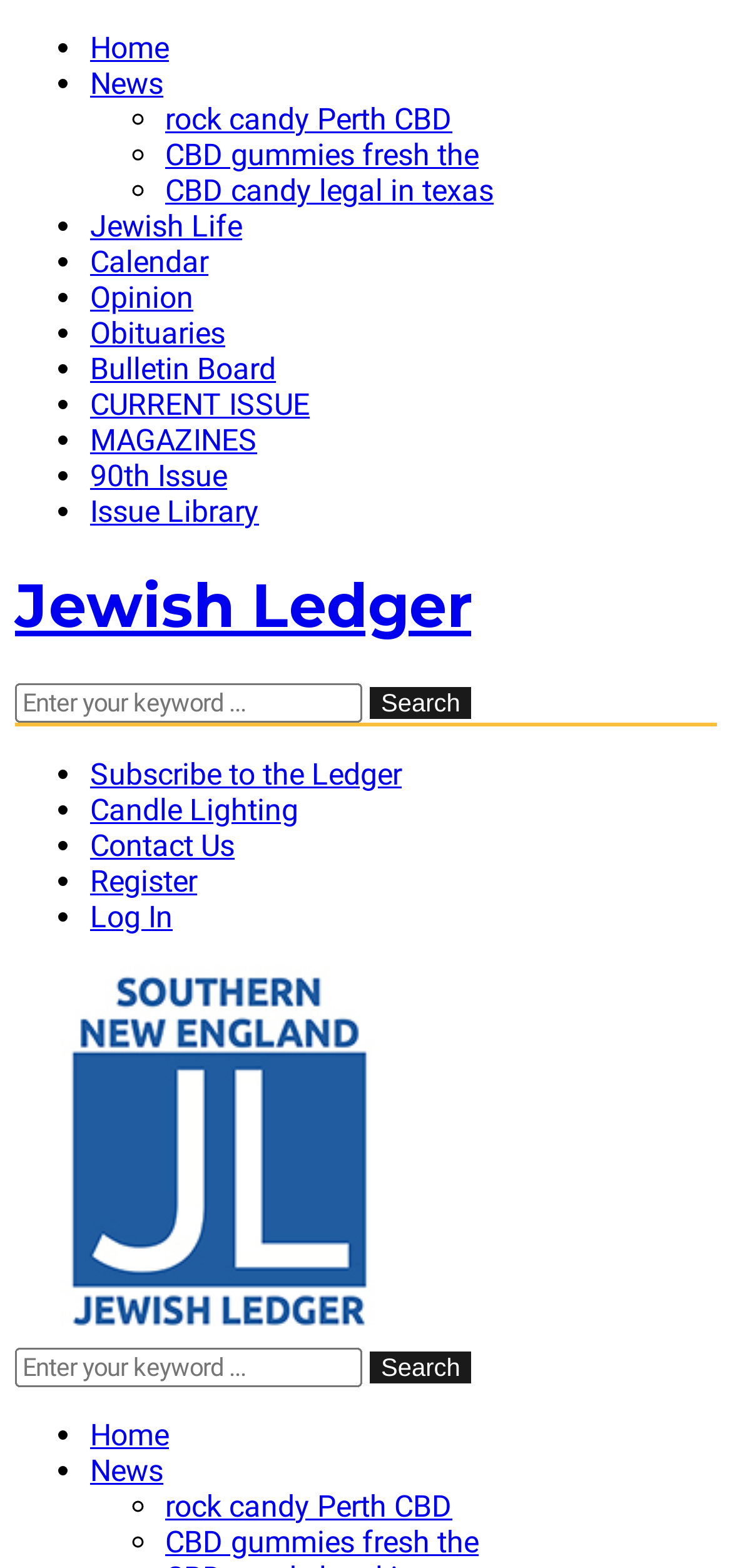Point out the bounding box coordinates of the section to click in order to follow this instruction: "Search for something".

[0.505, 0.438, 0.644, 0.458]